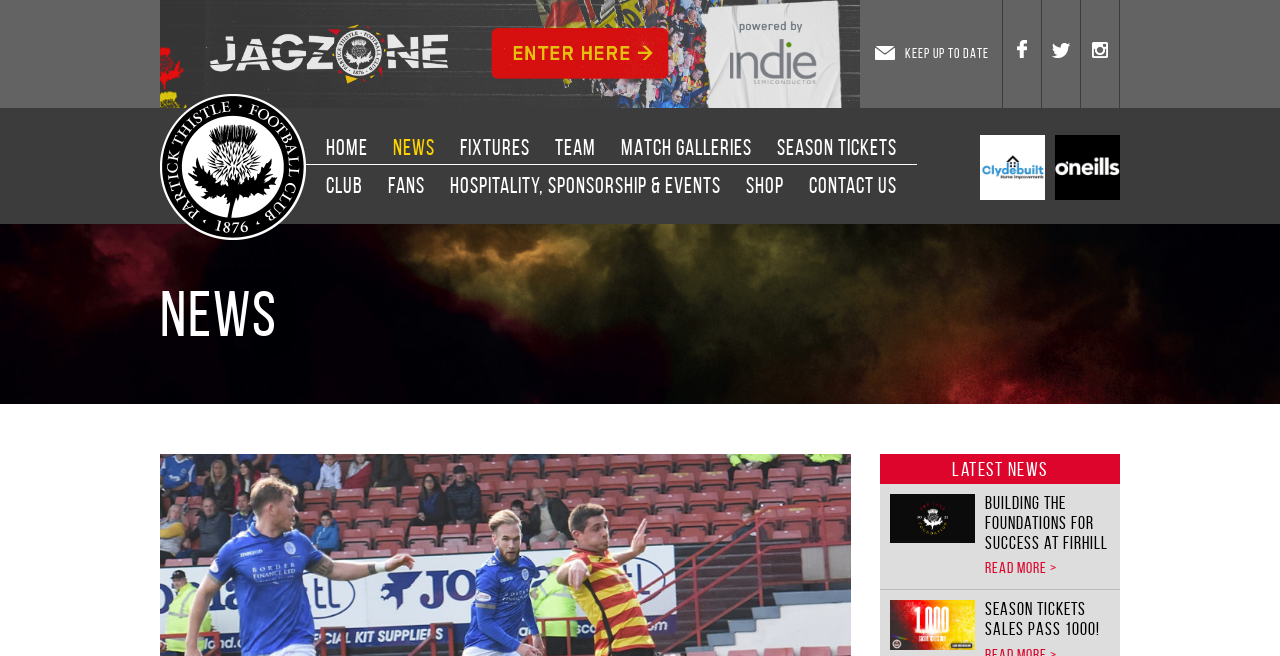Please specify the bounding box coordinates of the clickable region necessary for completing the following instruction: "Read the news article Building the Foundations for success at Firhill". The coordinates must consist of four float numbers between 0 and 1, i.e., [left, top, right, bottom].

[0.77, 0.753, 0.867, 0.848]